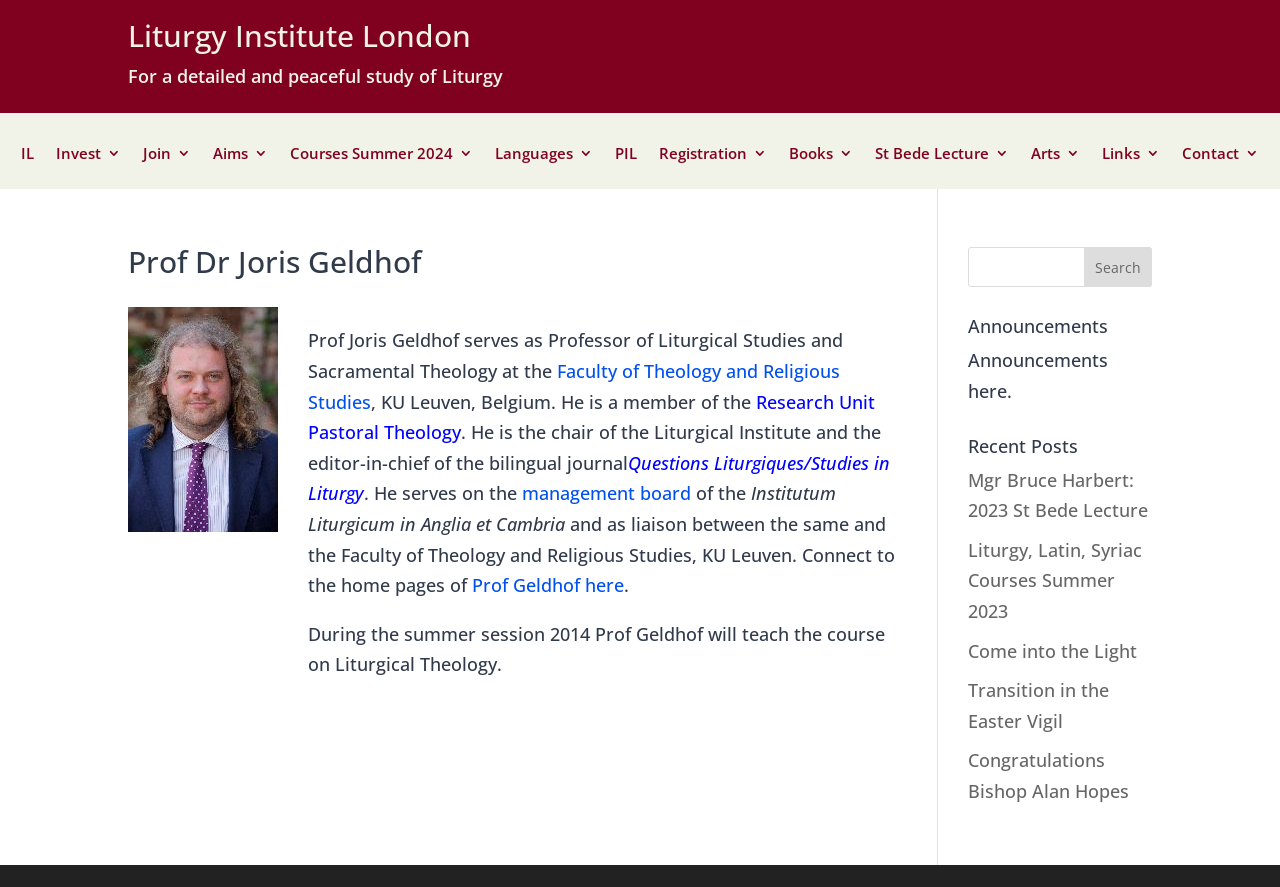Find the bounding box coordinates for the area that should be clicked to accomplish the instruction: "Visit the Liturgy Institute London homepage".

[0.1, 0.024, 0.9, 0.069]